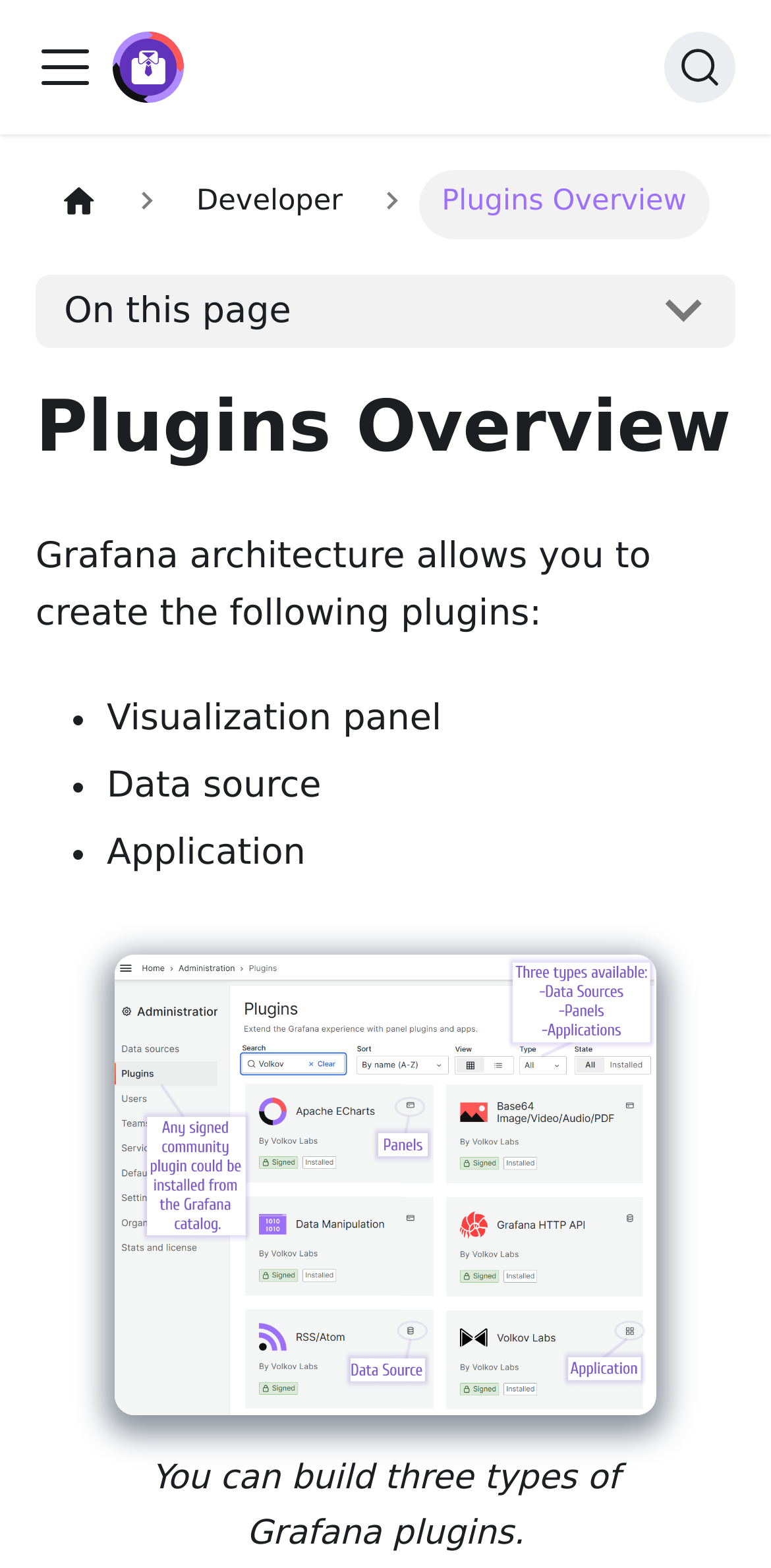Create an in-depth description of the webpage, covering main sections.

The webpage is titled "Plugins Overview | Volkov Labs" and has a navigation bar at the top, spanning the entire width of the page. The navigation bar contains a toggle button on the left, a link to "Volkov Labs" with an accompanying image, and a search button on the right. Below the navigation bar, there is a breadcrumbs section with links to "Home page" and "Developer", along with an image and a static text "Plugins Overview".

The main content of the page starts with a heading "Plugins Overview" followed by a paragraph of text that reads "Grafana architecture allows you to create the following plugins:". Below this paragraph, there is a list of three items, each marked with a bullet point, listing the types of plugins that can be created: "Visualization panel", "Data source", and "Application".

On the right side of the page, there is a large figure that takes up most of the vertical space, containing an image with a caption "You can build three types of Grafana plugins." The image can be expanded by clicking a button. The figure also has a figcaption at the bottom.